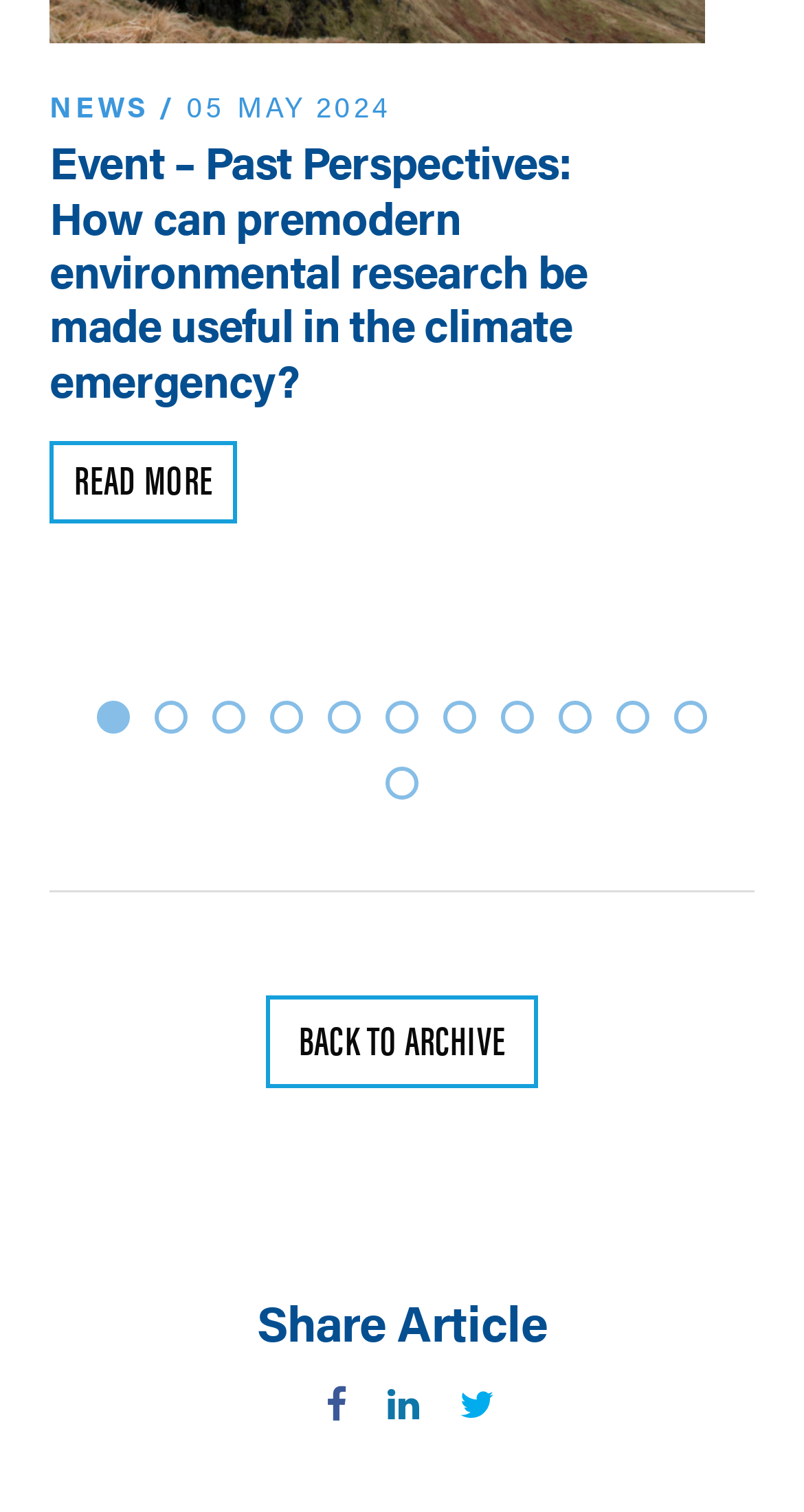Find the bounding box coordinates of the element you need to click on to perform this action: 'Share the article on social media'. The coordinates should be represented by four float values between 0 and 1, in the format [left, top, right, bottom].

[0.385, 0.914, 0.451, 0.945]